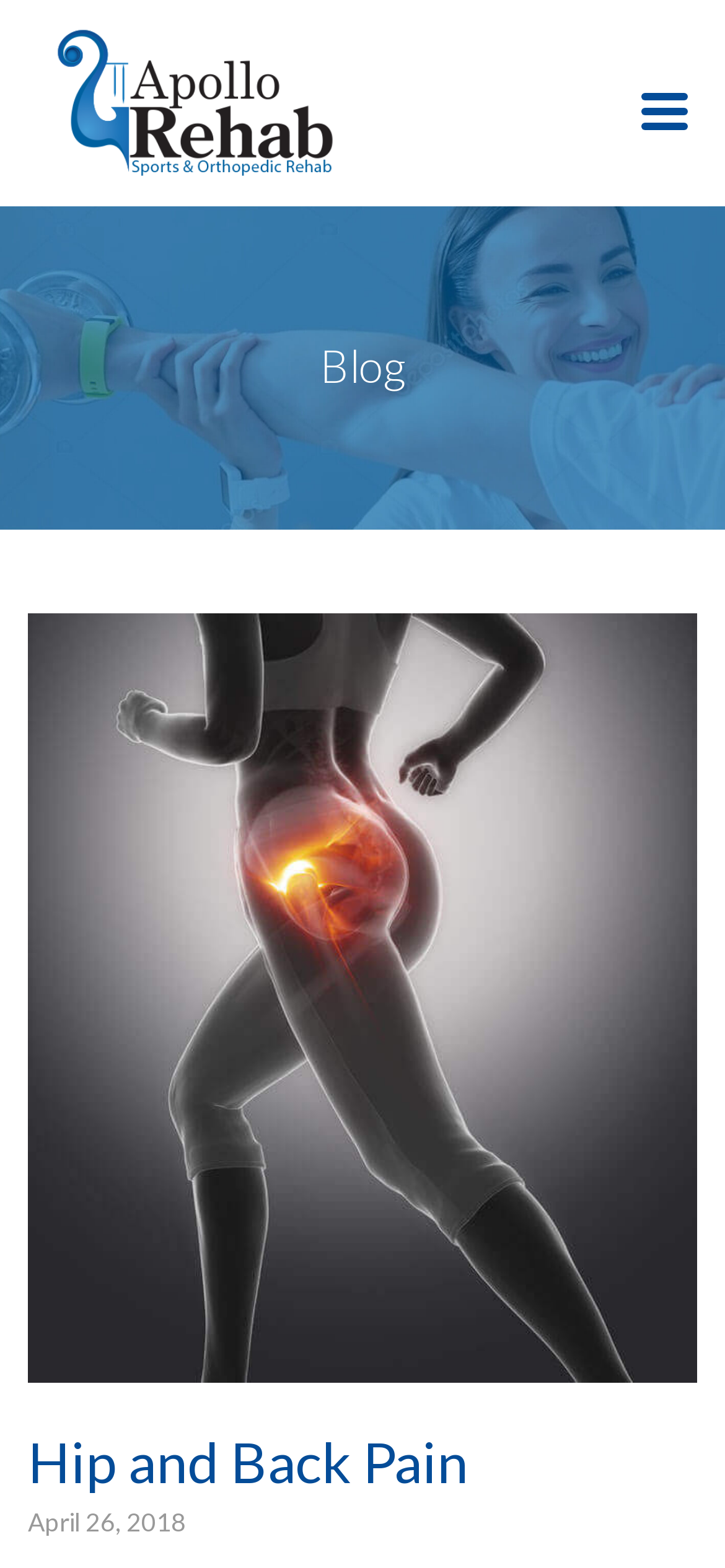Is there an image on the webpage?
Could you answer the question in a detailed manner, providing as much information as possible?

There are two images on the webpage, one is the logo of the website 'Apollo Rehab' and the other is an image of a person with hip and back pain, which is located below the heading 'Hip and Back Pain'.